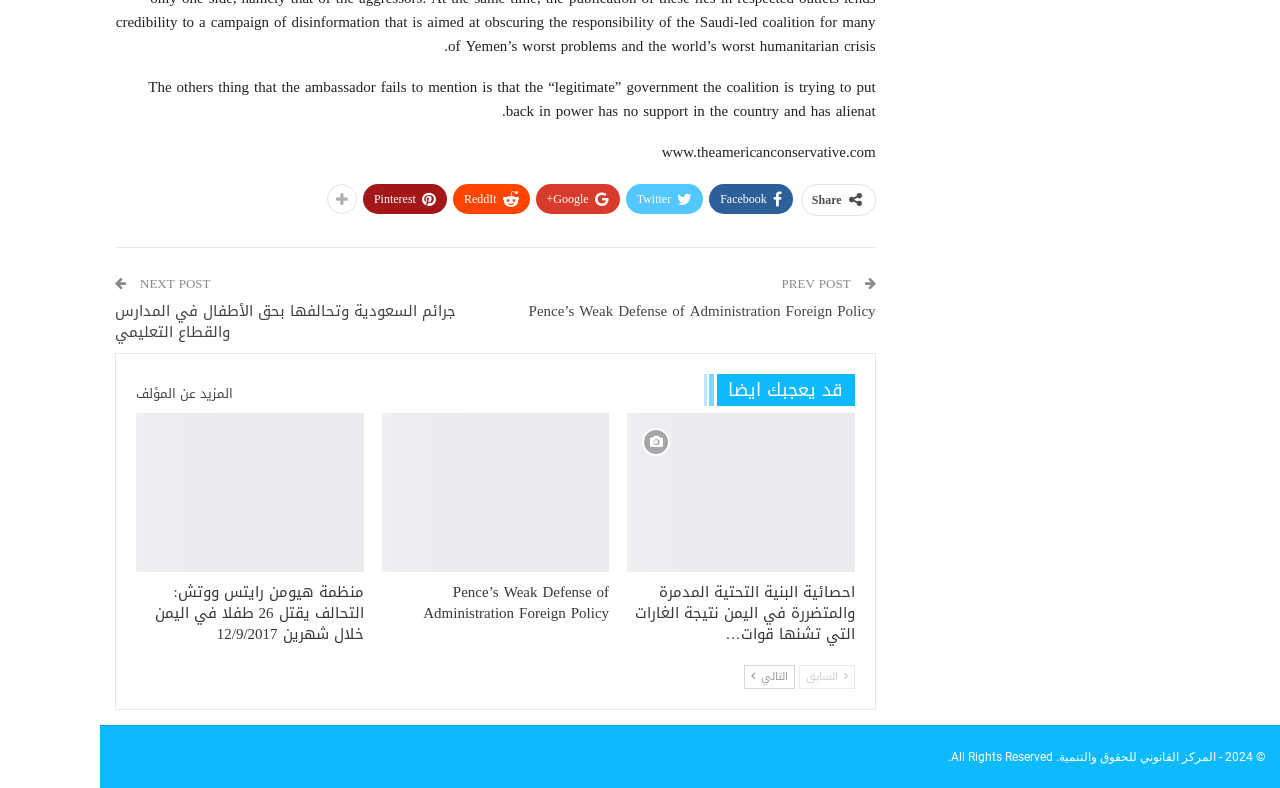Please determine the bounding box coordinates for the UI element described here. Use the format (top-left x, top-left y, bottom-right x, bottom-right y) with values bounded between 0 and 1: Pinterest

[0.244, 0.234, 0.31, 0.272]